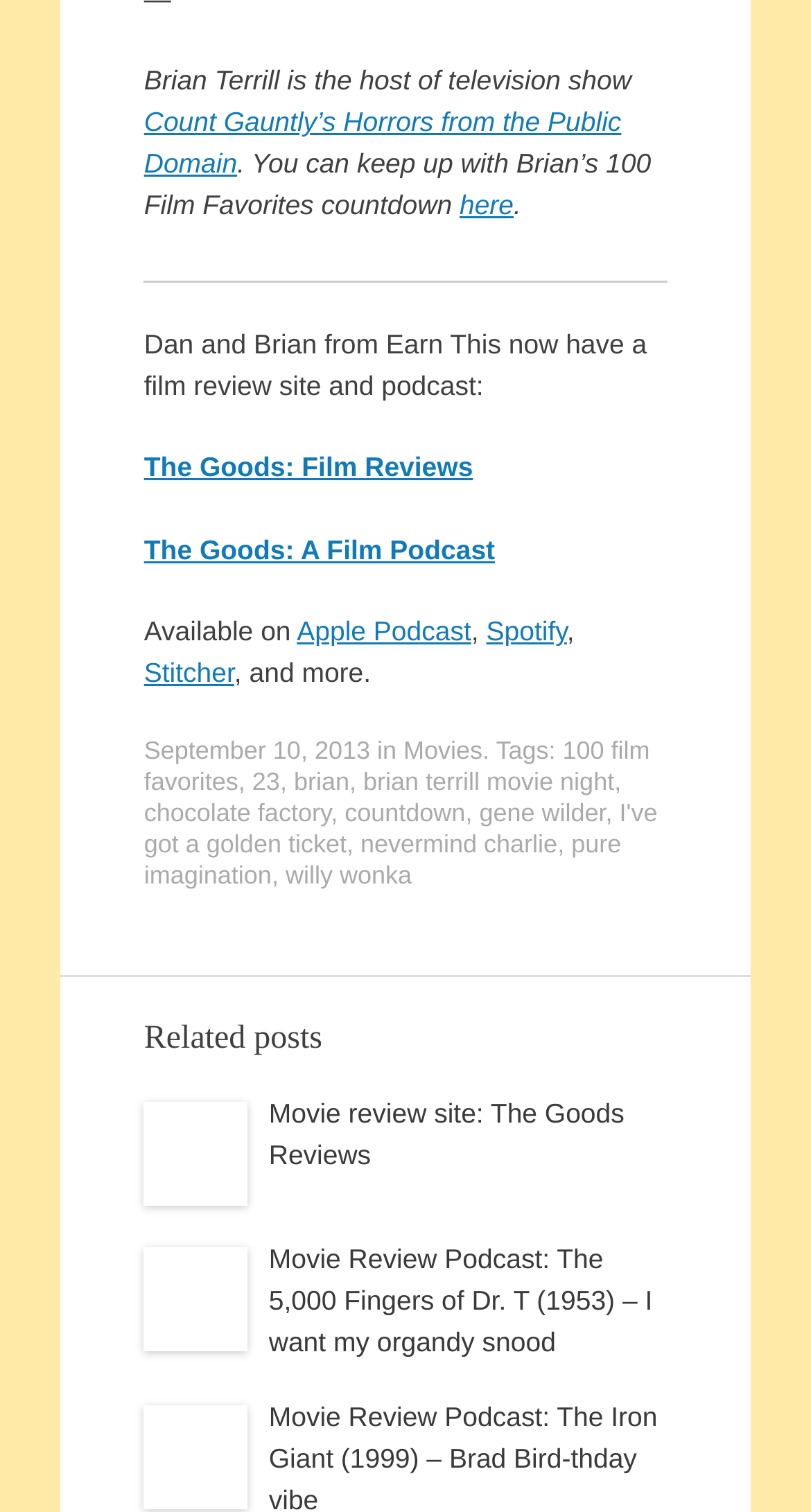Please pinpoint the bounding box coordinates for the region I should click to adhere to this instruction: "access FNC ANNEX 1-2017".

None